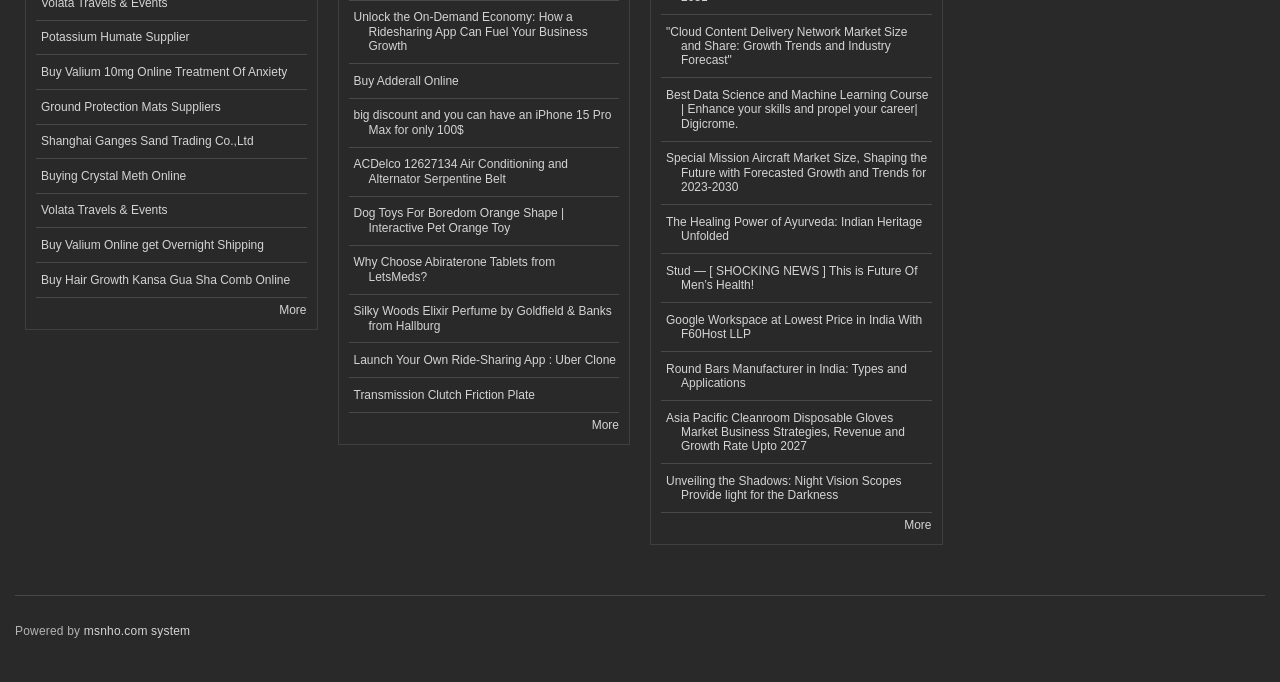What is the topic of the link 'Unlock the On-Demand Economy...'?
Answer the question with a single word or phrase derived from the image.

Ridesharing App